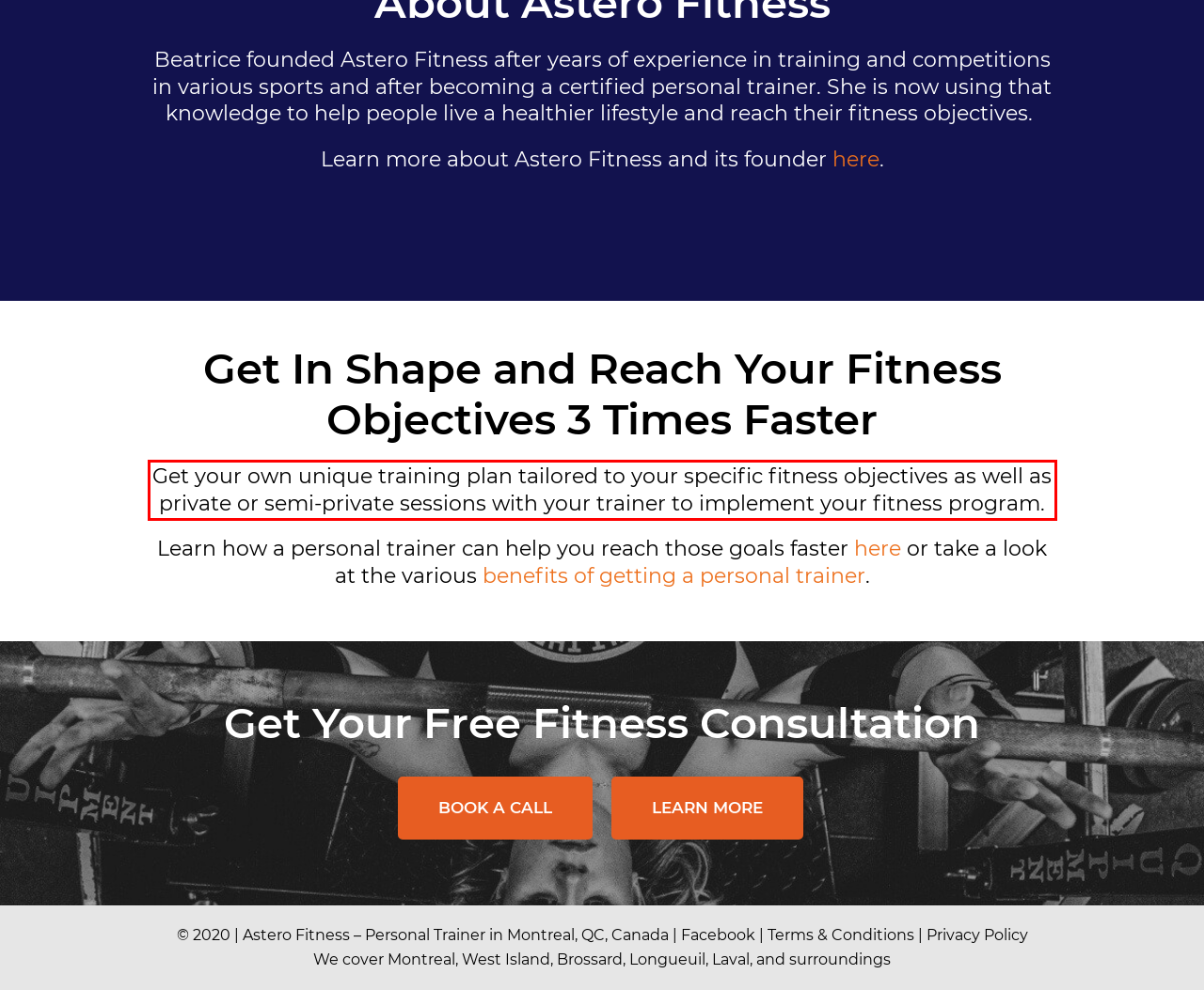You have a webpage screenshot with a red rectangle surrounding a UI element. Extract the text content from within this red bounding box.

Get your own unique training plan tailored to your specific fitness objectives as well as private or semi-private sessions with your trainer to implement your fitness program.